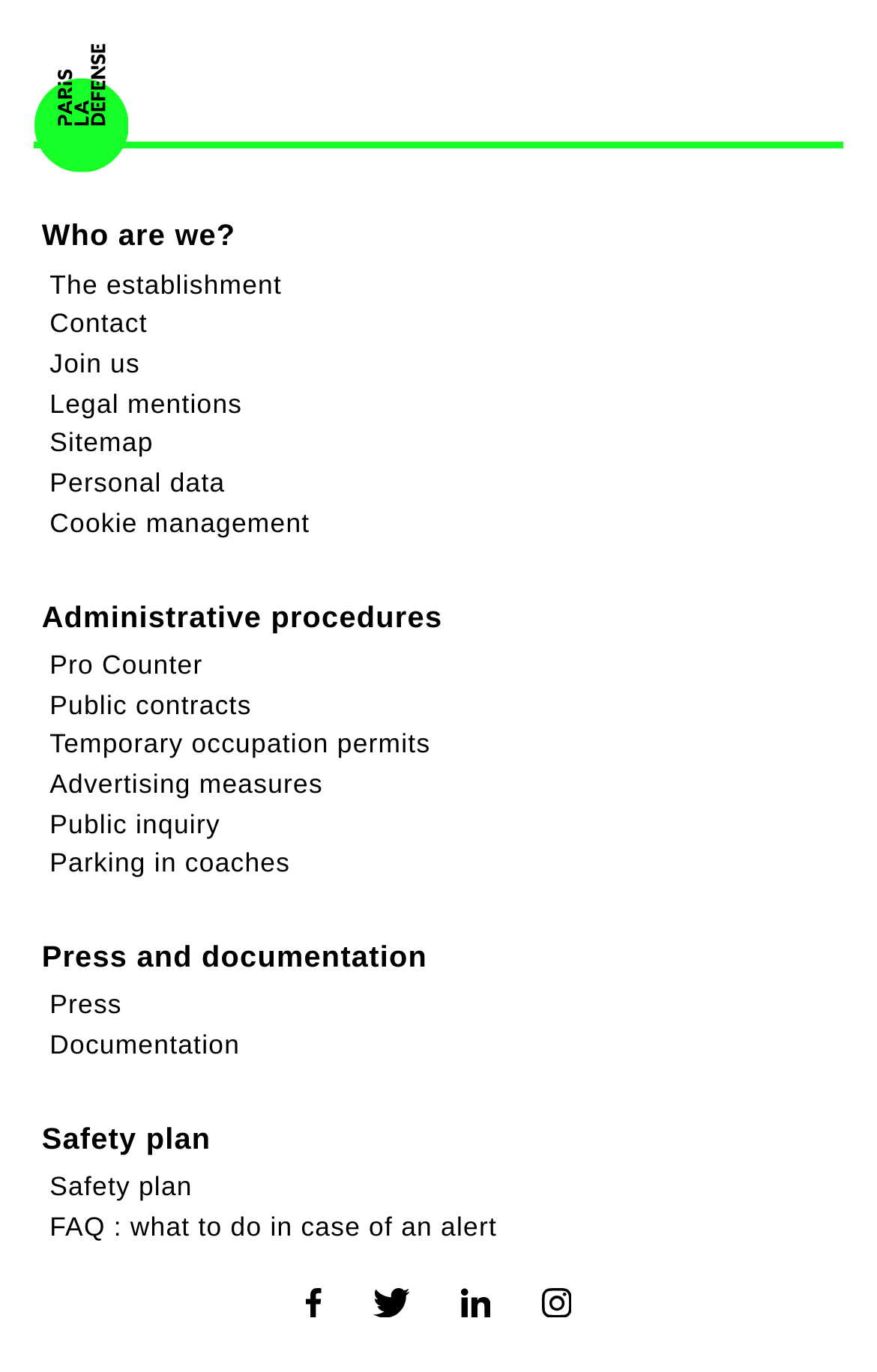Provide your answer in a single word or phrase: 
What is the name of the location?

Paris la Défense